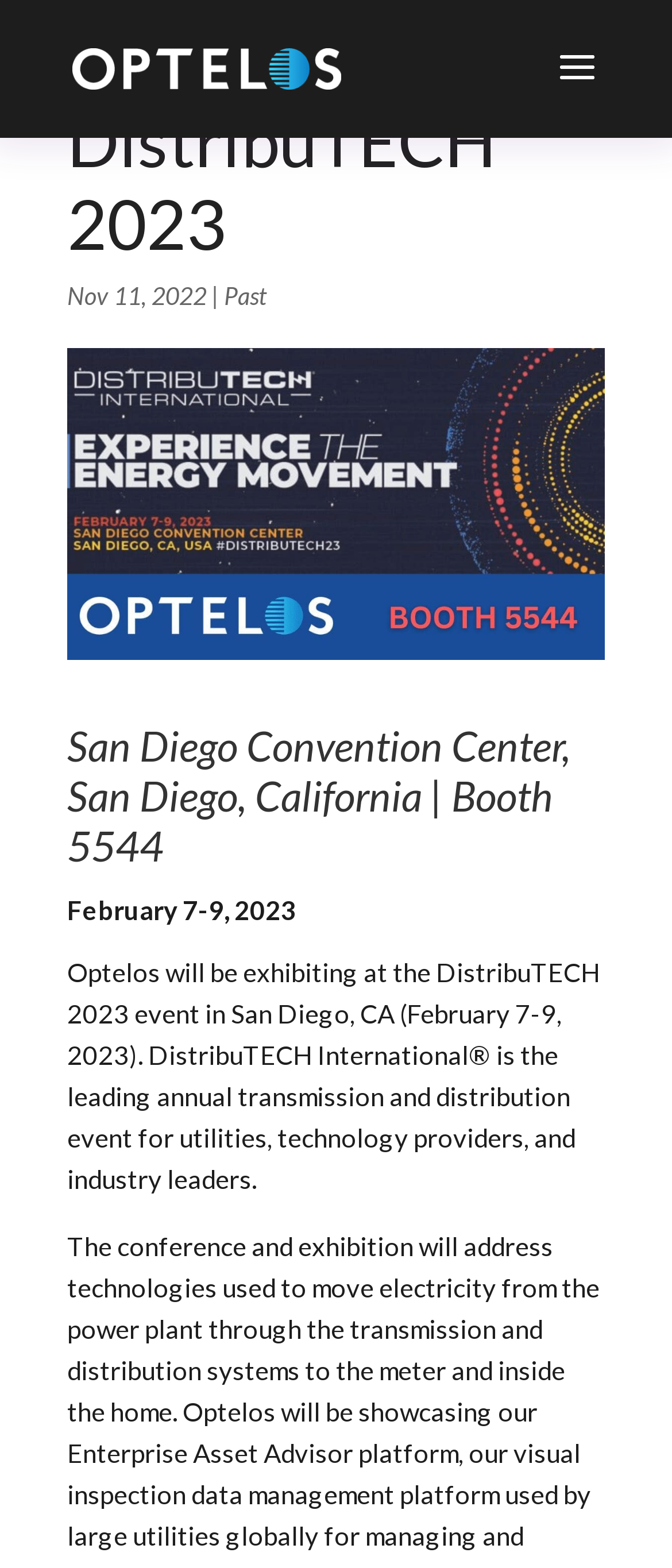Please answer the following question using a single word or phrase: 
What is the date of the event?

February 7-9, 2023